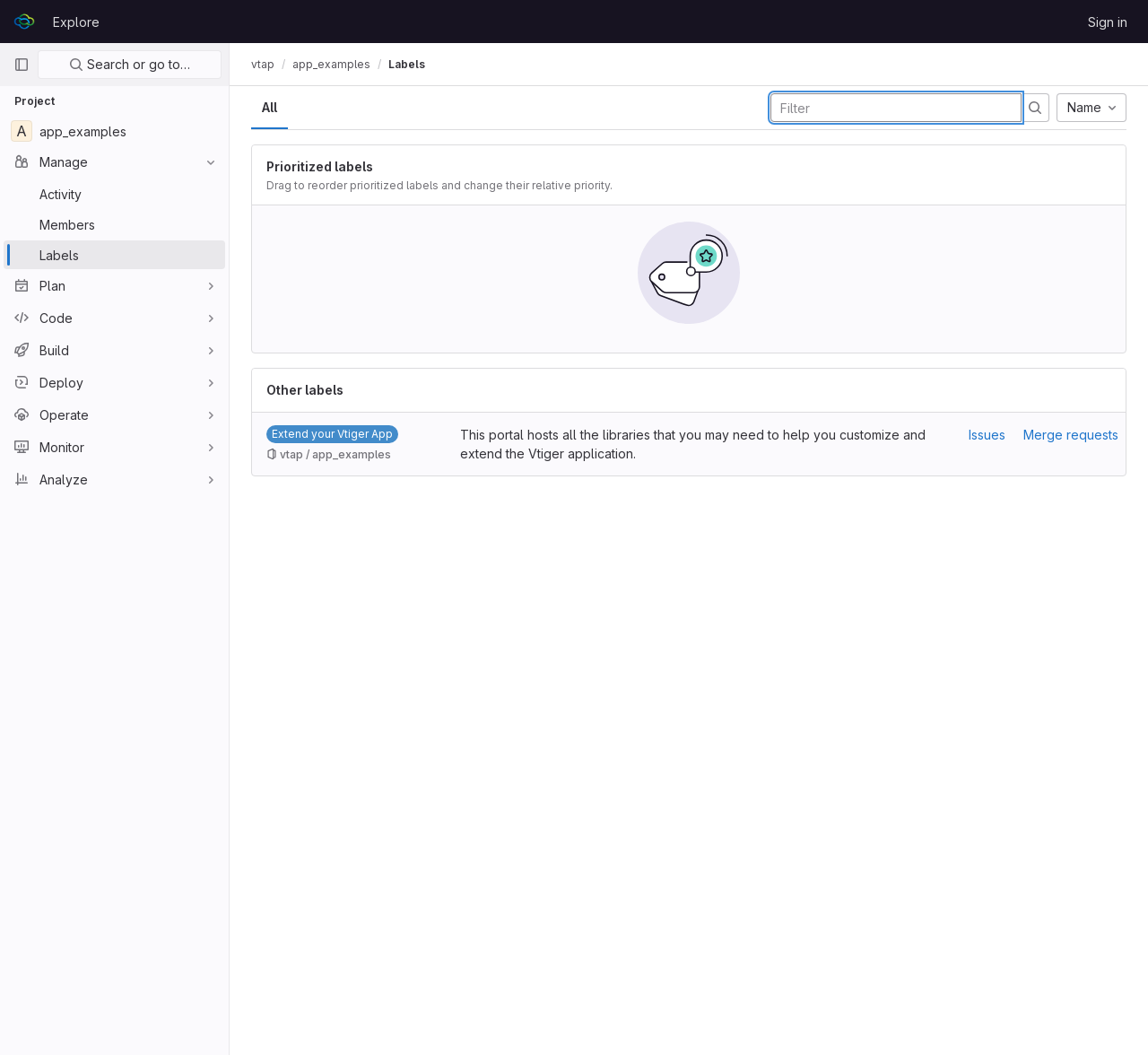How many tabs are available in the tablist?
Please give a detailed answer to the question using the information shown in the image.

I found a tablist element with a single tab element labeled 'All'. Therefore, there is only one tab available in the tablist.